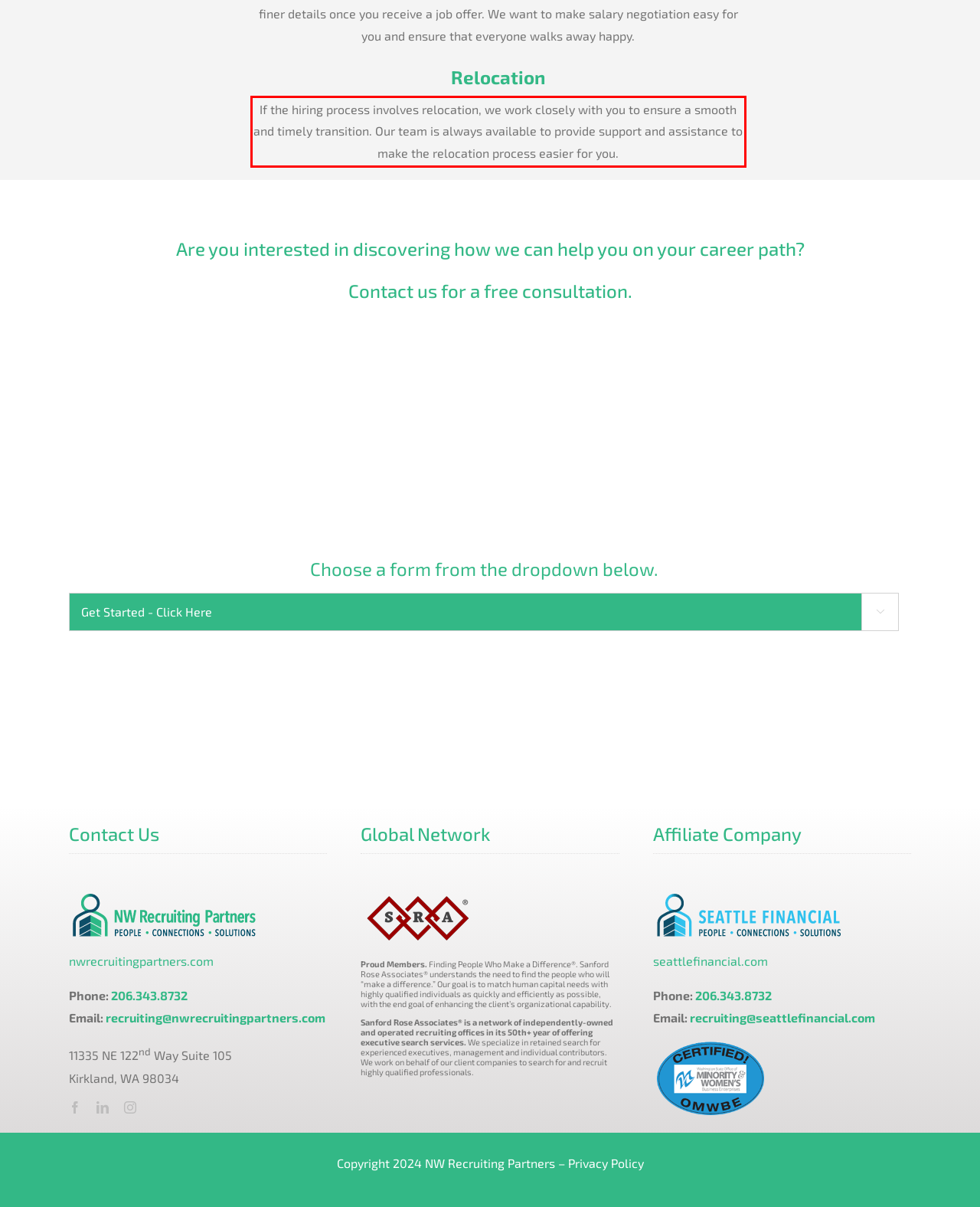You have a webpage screenshot with a red rectangle surrounding a UI element. Extract the text content from within this red bounding box.

If the hiring process involves relocation, we work closely with you to ensure a smooth and timely transition. Our team is always available to provide support and assistance to make the relocation process easier for you.